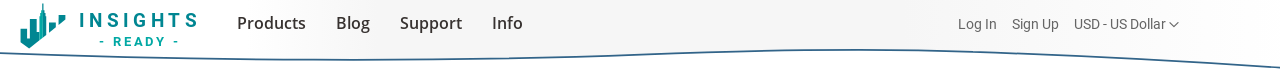Give a detailed account of everything present in the image.

The image features a navigation bar from a website, showcasing a modern design with a sleek, minimalist aesthetic. The top portion prominently displays the brand name "INSIGHTS READY" in bold, stylized text, accompanied by an abstract graphic that suggests analytics and data insights. Below the brand name, there are several important links including "Products," "Blog," "Support," and "Info," providing users easy access to various sections of the site. The right side of the navigation bar contains options for "Log In" and "Sign Up," along with a currency selection dropdown featuring "USD - US Dollar." The overall color scheme and layout aim to create a user-friendly experience, emphasizing clarity and easy navigation for visitors seeking information or services related to analytics and business intelligence.